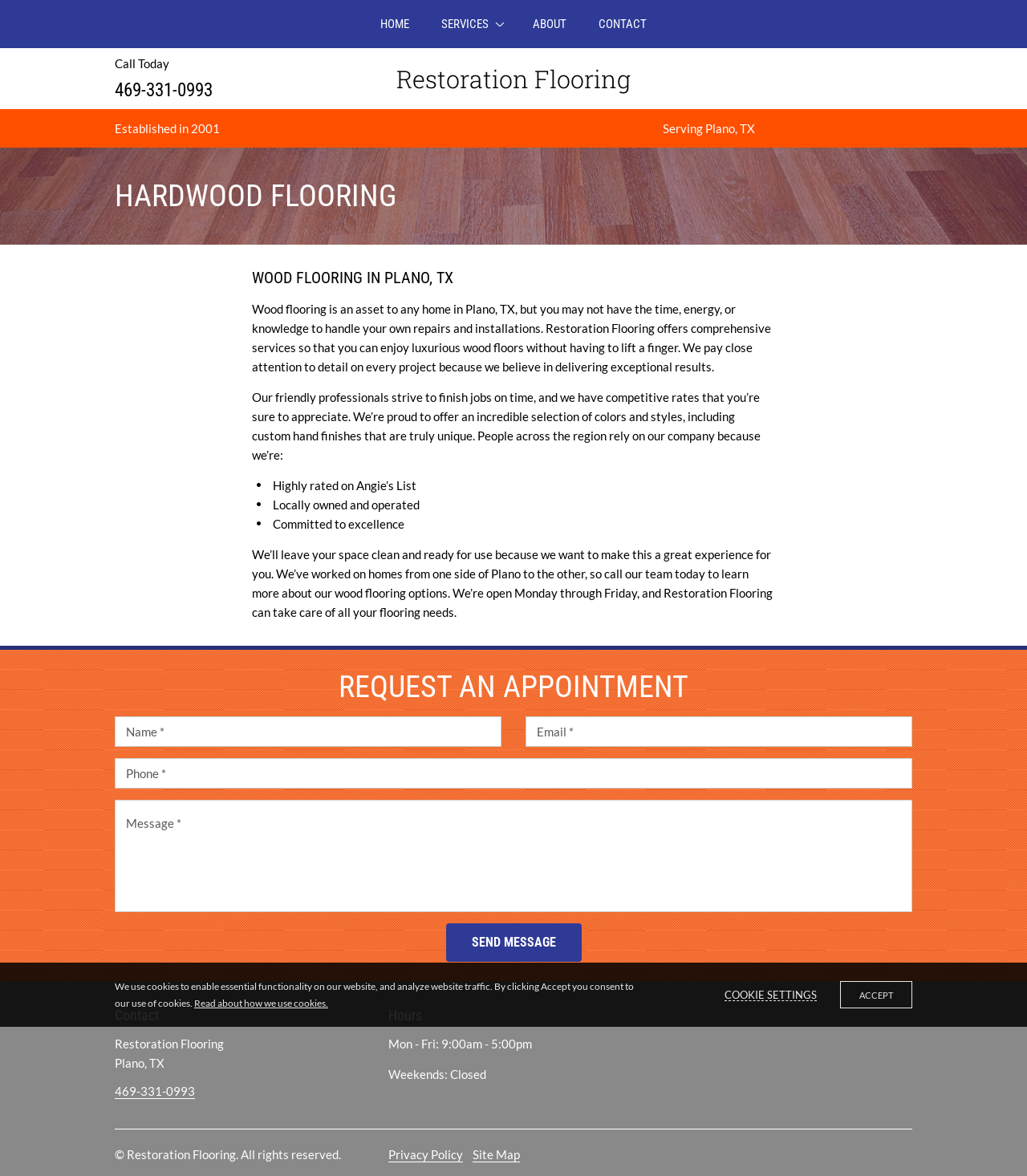Please determine the bounding box coordinates of the area that needs to be clicked to complete this task: 'Click the HOME link'. The coordinates must be four float numbers between 0 and 1, formatted as [left, top, right, bottom].

[0.355, 0.0, 0.414, 0.041]